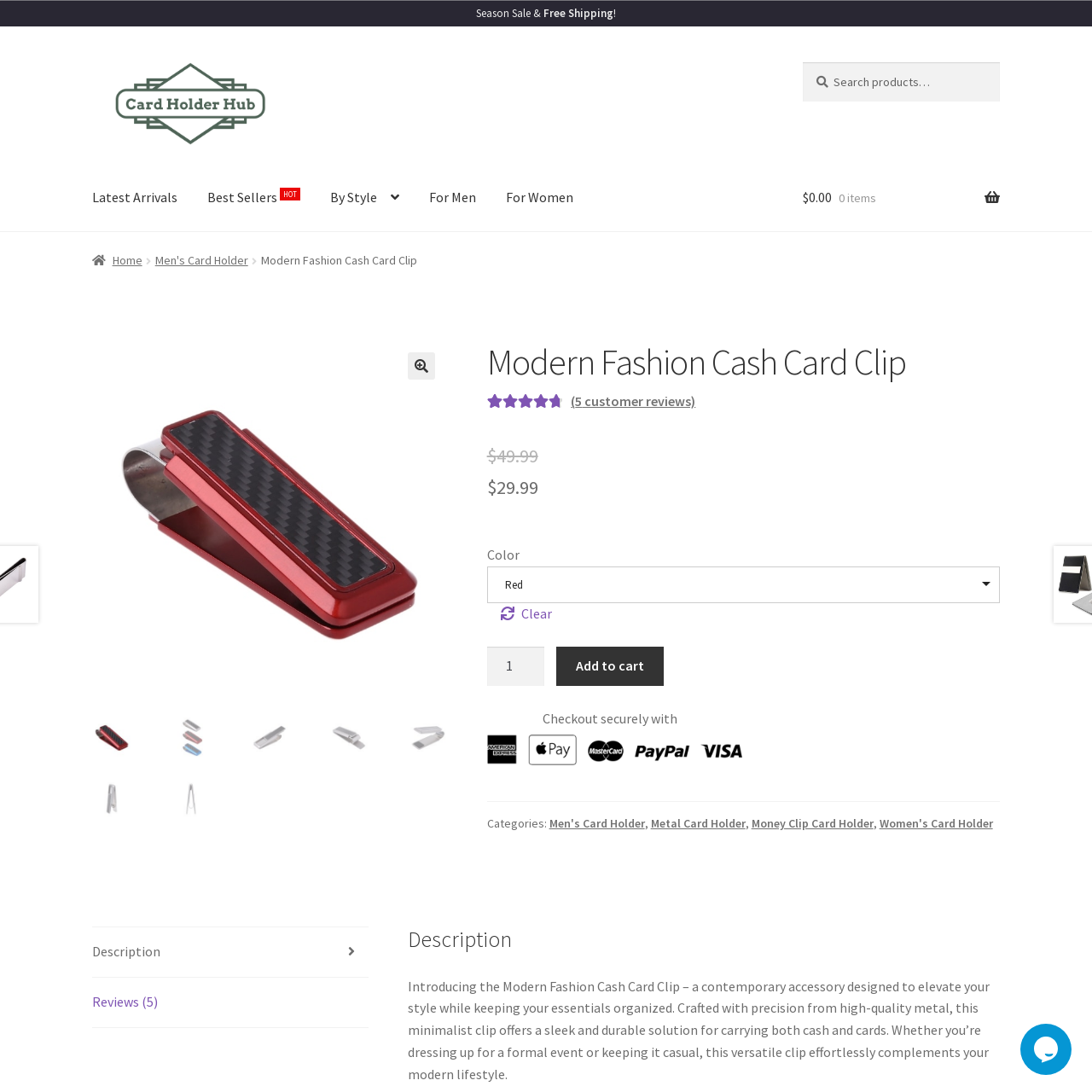Generate a thorough description of the part of the image enclosed by the red boundary.

The image showcases the "Modern Fashion Cash Card Clip," a sleek and minimalist accessory designed to enhance organization and style for both cash and cards. It features a modern design crafted from high-quality metal, suitable for varied occasions—from formal events to casual outings. The overall aesthetic is contemporary, aligning seamlessly with current fashion trends, making it a versatile addition to the wardrobe. This product is prominently featured in the "Men's Card Holder" category, reflecting a focus on functionality and design that appeals to modern consumers.